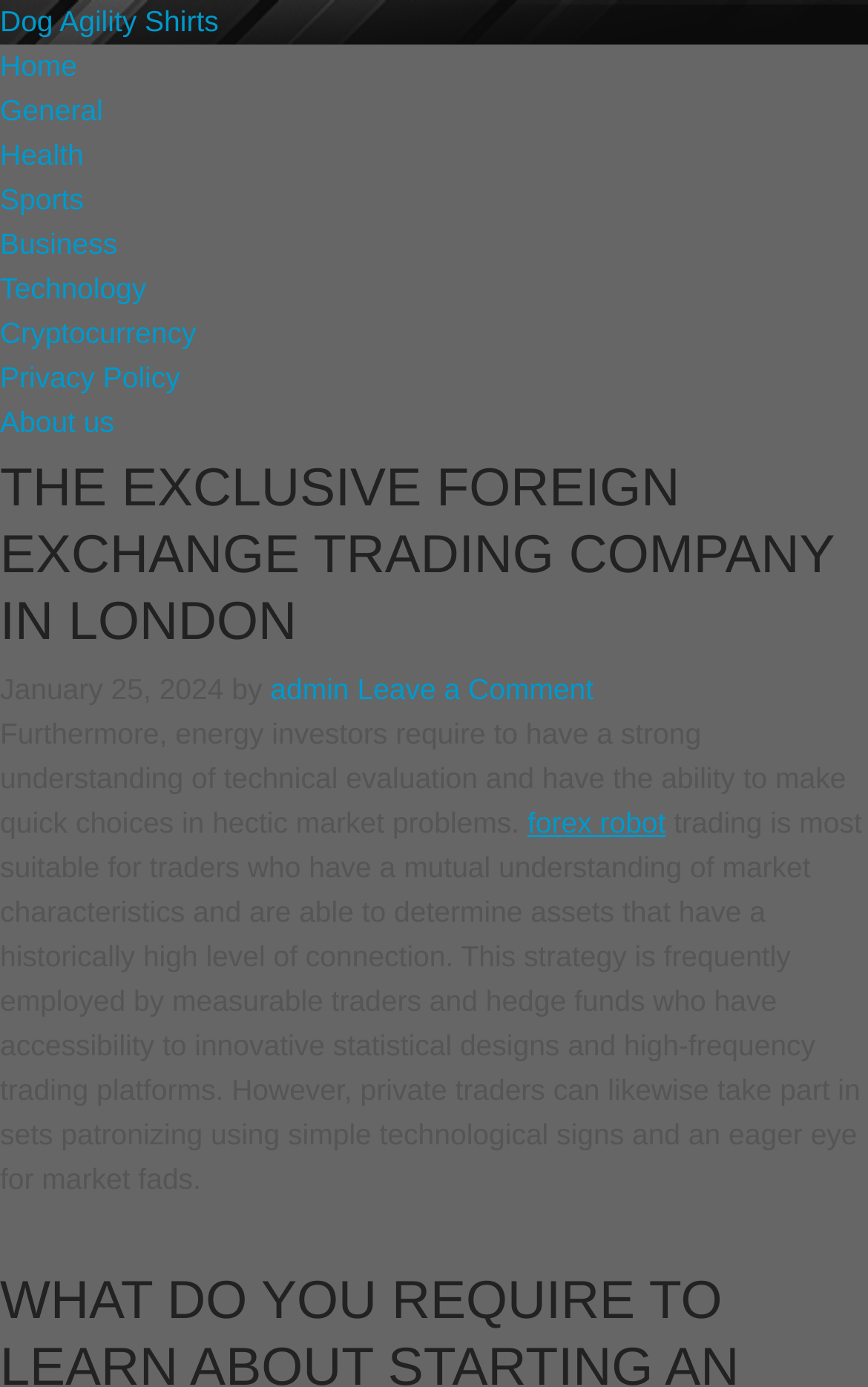What is the topic of the latest article?
Using the information from the image, give a concise answer in one word or a short phrase.

forex trading